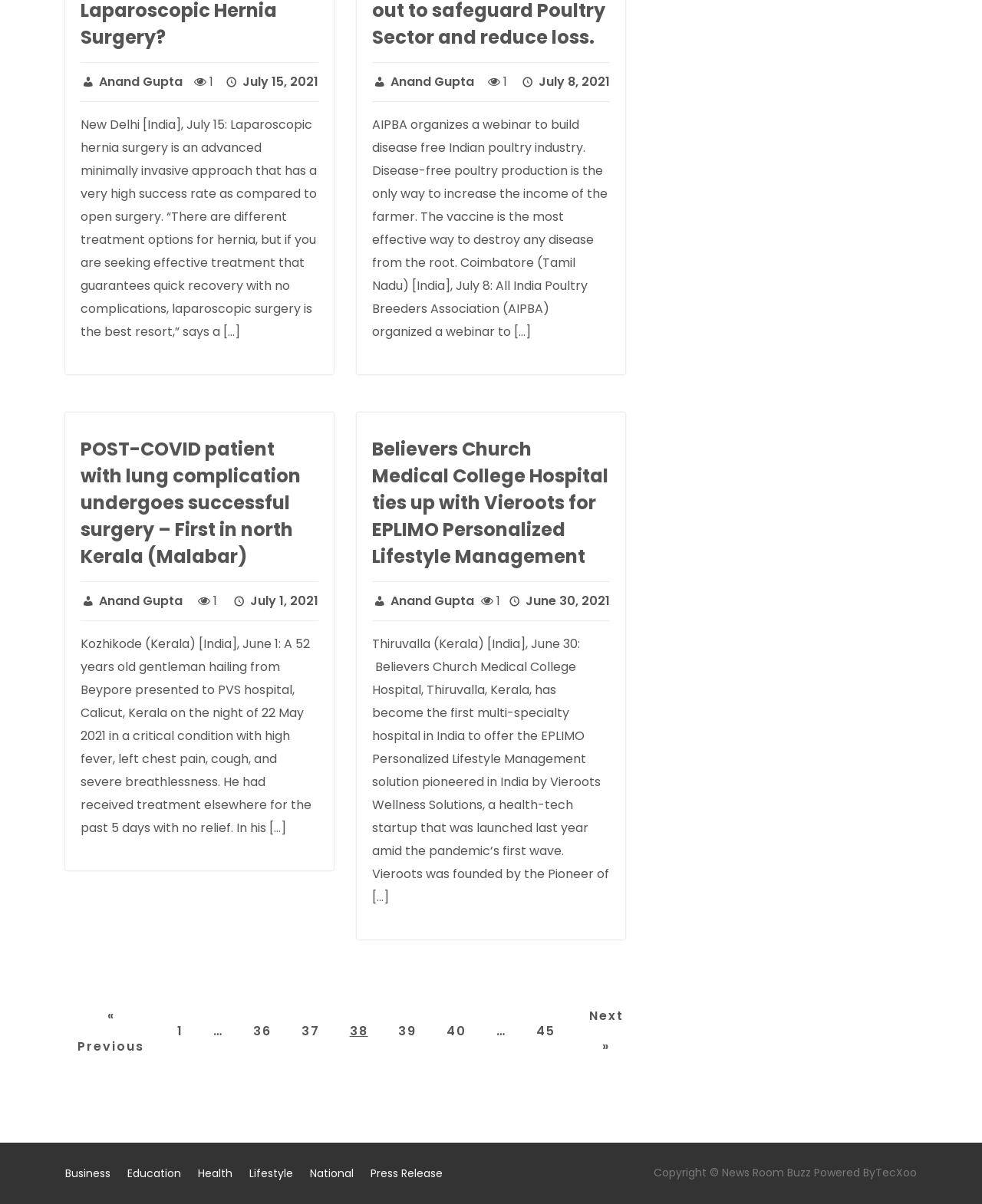Locate the bounding box coordinates of the element that needs to be clicked to carry out the instruction: "Read the 'New Delhi [India], July 15: Laparoscopic hernia surgery is an advanced minimally invasive approach...' article". The coordinates should be given as four float numbers ranging from 0 to 1, i.e., [left, top, right, bottom].

[0.082, 0.096, 0.323, 0.283]